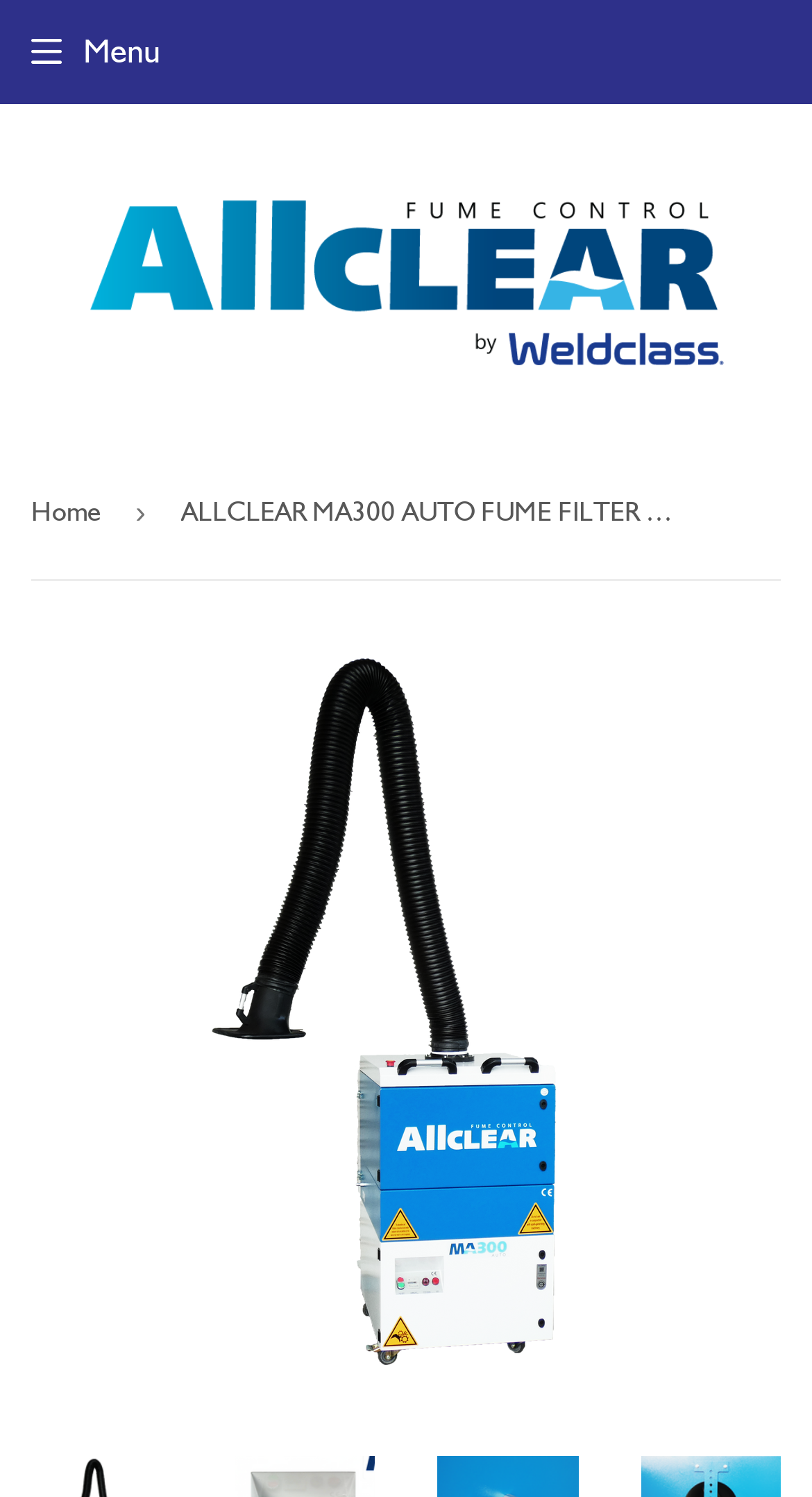How many images are on the page?
Refer to the image and provide a one-word or short phrase answer.

2